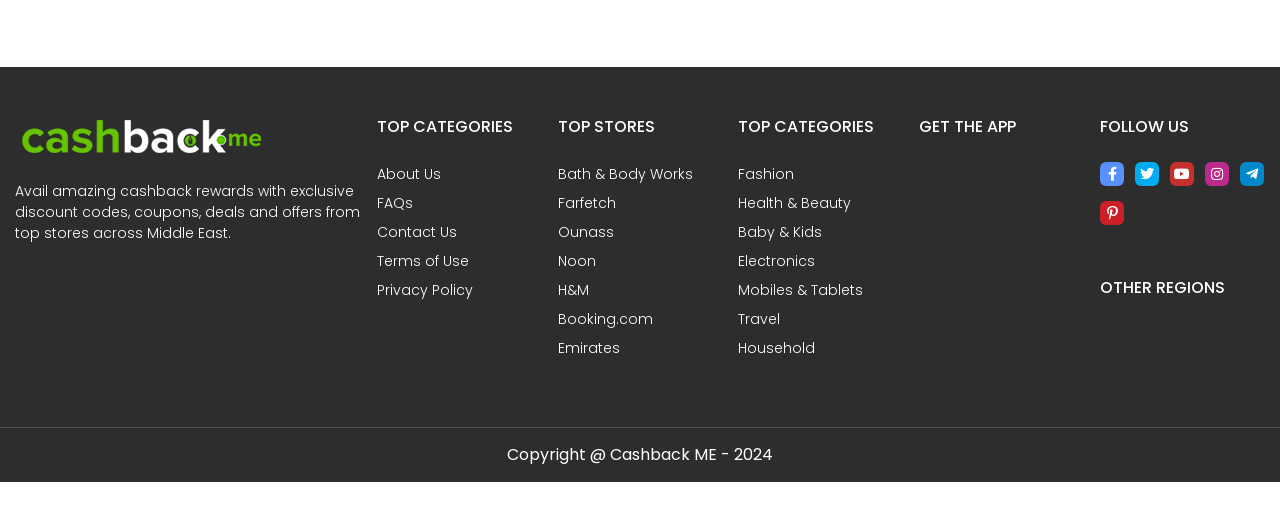Determine the bounding box coordinates of the element that should be clicked to execute the following command: "Get the app".

[0.718, 0.307, 0.847, 0.309]